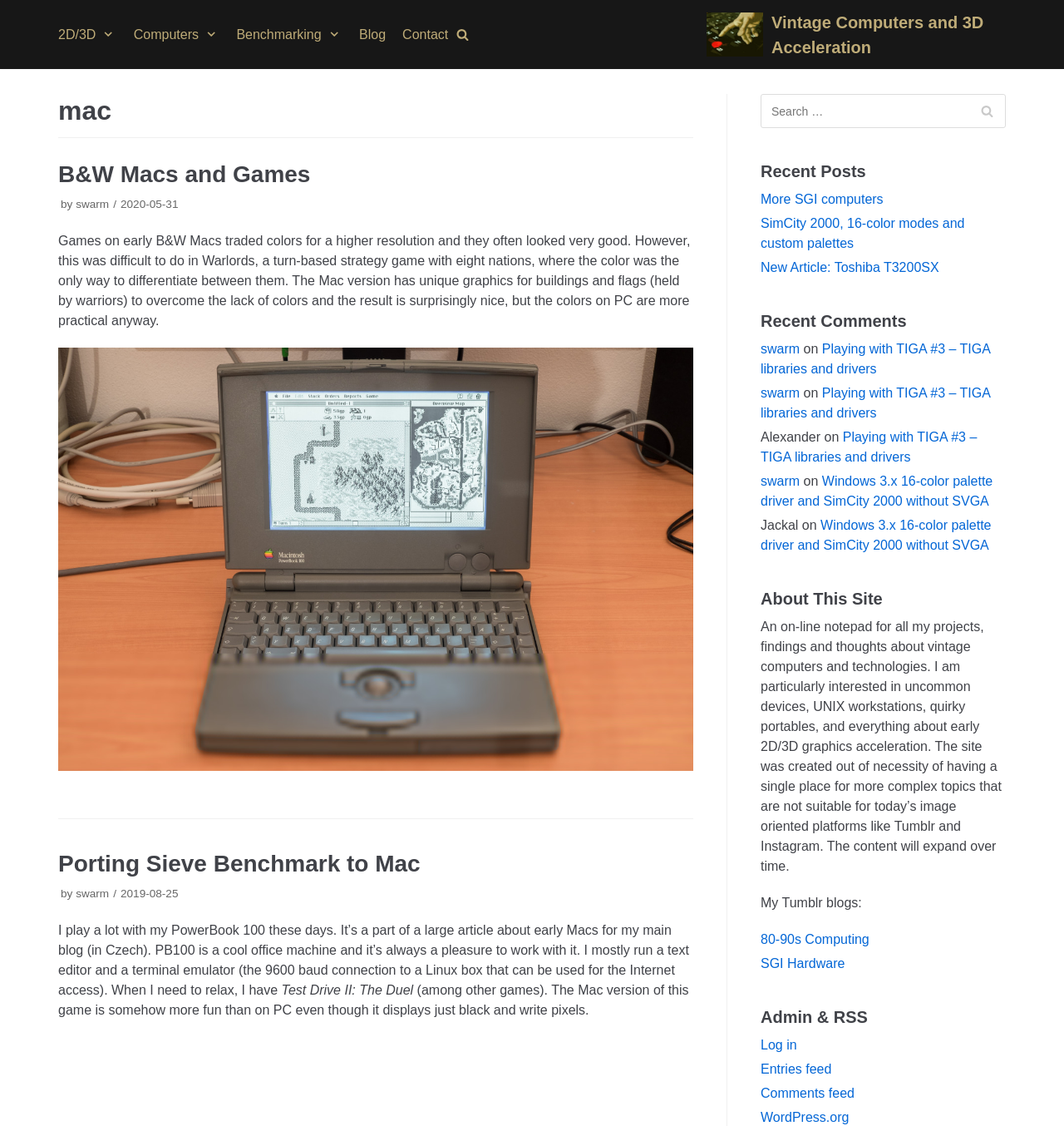Analyze the image and answer the question with as much detail as possible: 
What is the author of the blog post 'B&W Macs and Games'?

In the blog post 'B&W Macs and Games', we can find the author's name 'swarm' which is a link element with a bounding box coordinate of [0.071, 0.176, 0.102, 0.187].